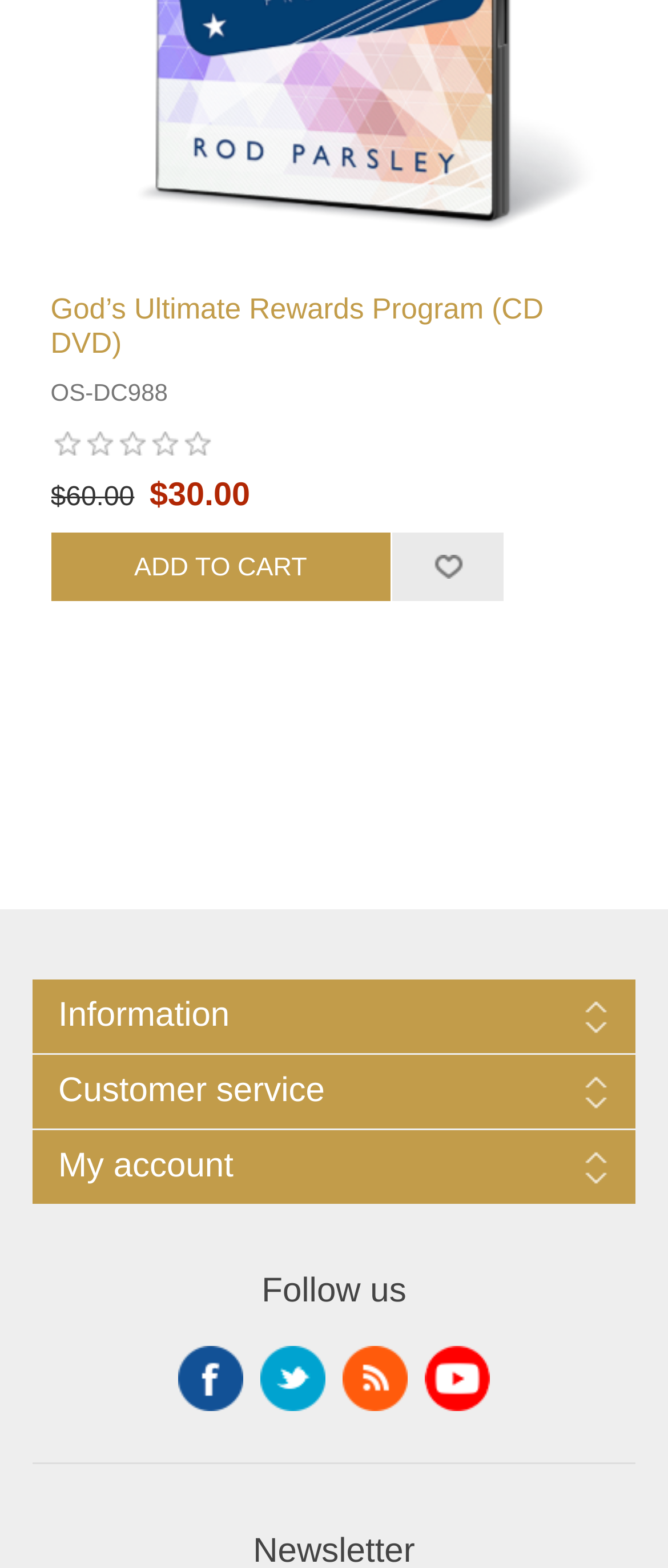What social media platforms can you follow the website on?
Please respond to the question with a detailed and well-explained answer.

The social media platforms that you can follow the website on are mentioned at the bottom of the webpage, including Facebook, Twitter, YouTube, and RSS, each with a corresponding link.